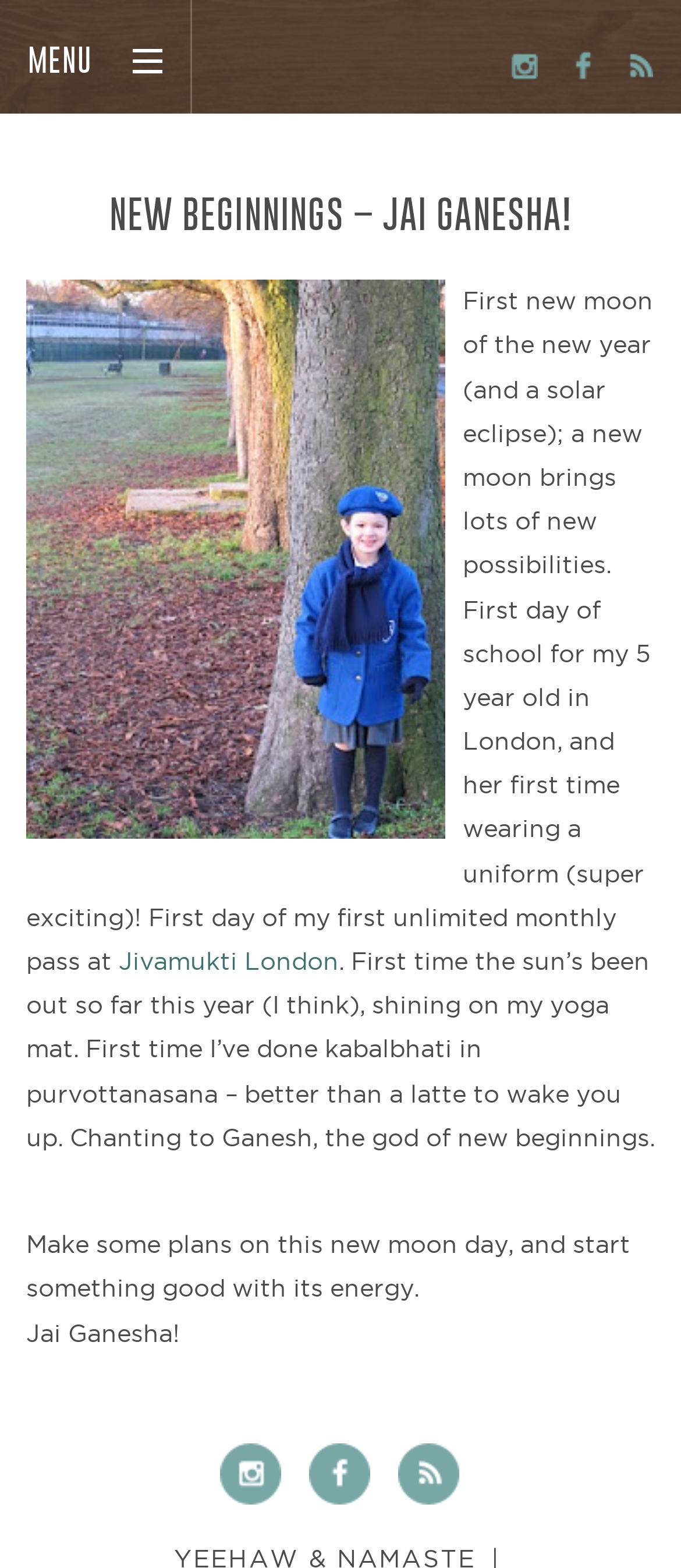What is the name of the yoga studio mentioned?
Using the image, respond with a single word or phrase.

Jivamukti London